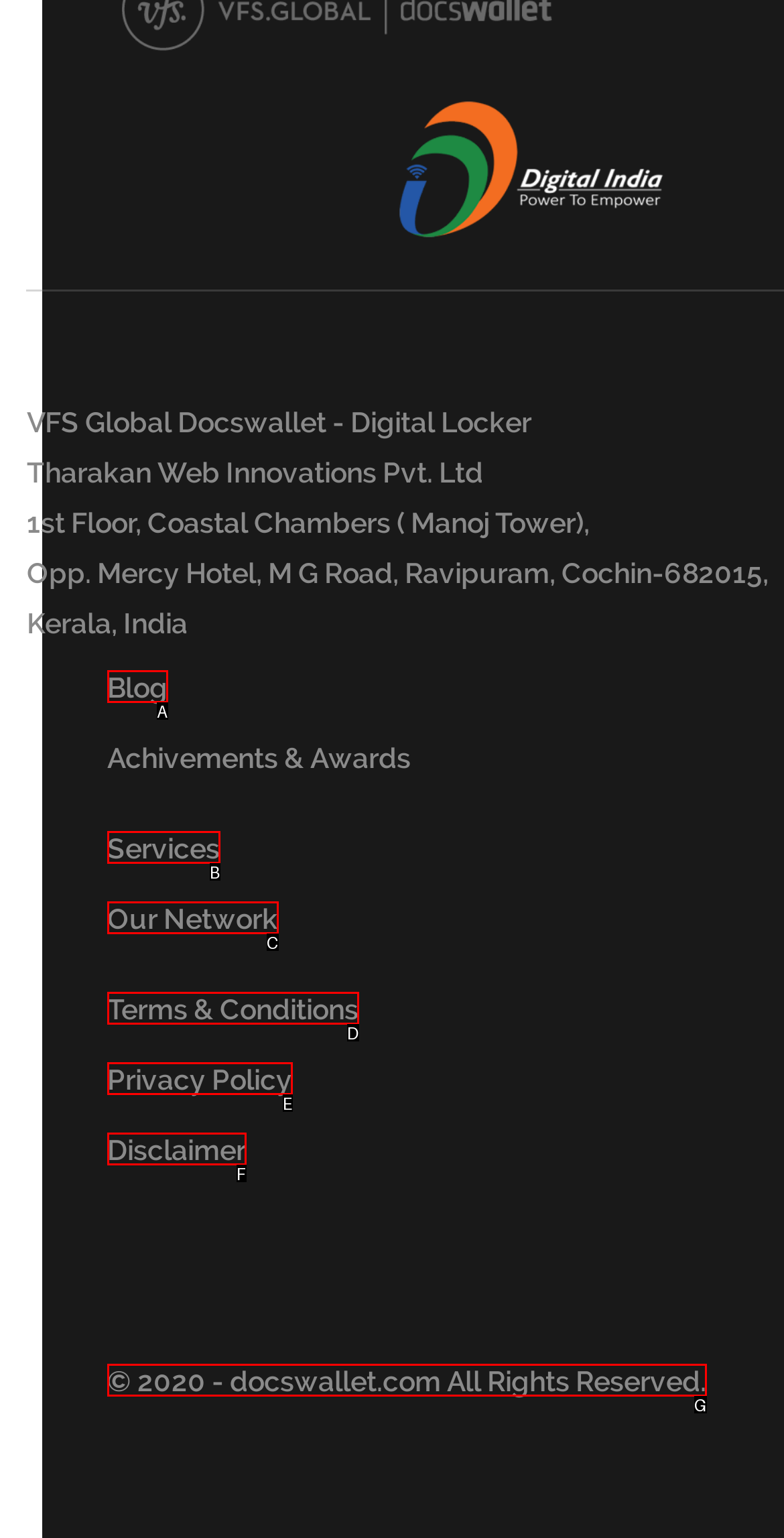Select the letter of the HTML element that best fits the description: Our Network
Answer with the corresponding letter from the provided choices.

C